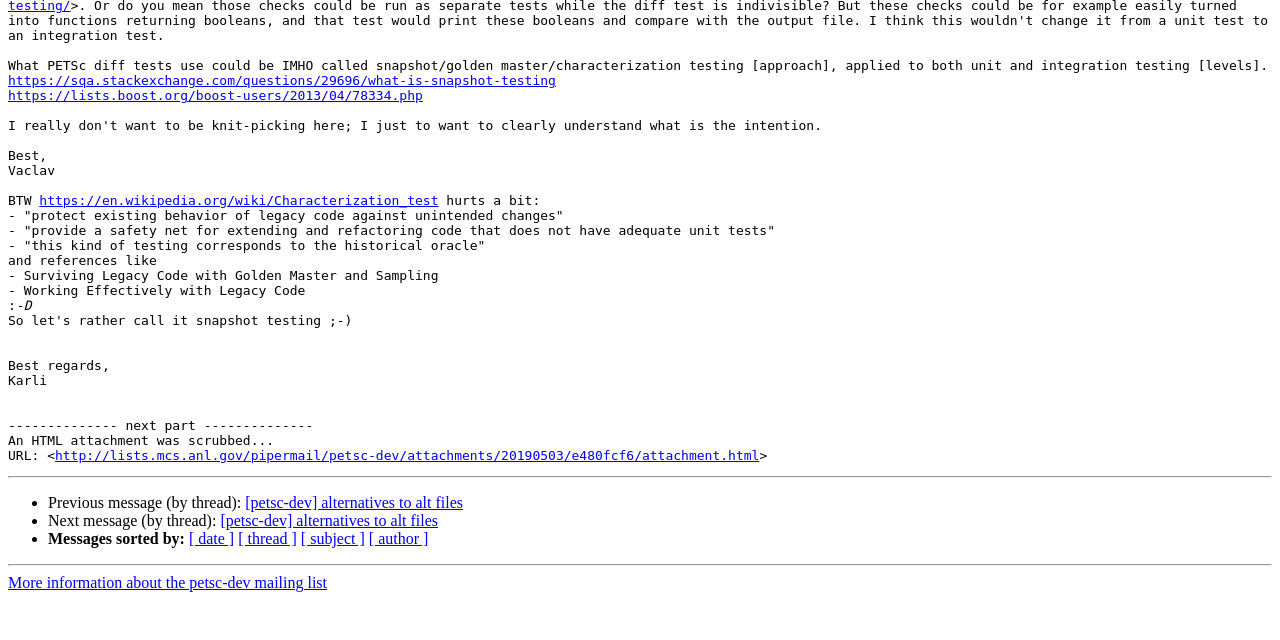Provide the bounding box coordinates in the format (top-left x, top-left y, bottom-right x, bottom-right y). All values are floating point numbers between 0 and 1. Determine the bounding box coordinate of the UI element described as: http://lists.mcs.anl.gov/pipermail/petsc-dev/attachments/20190503/e480fcf6/attachment.html

[0.043, 0.701, 0.593, 0.724]